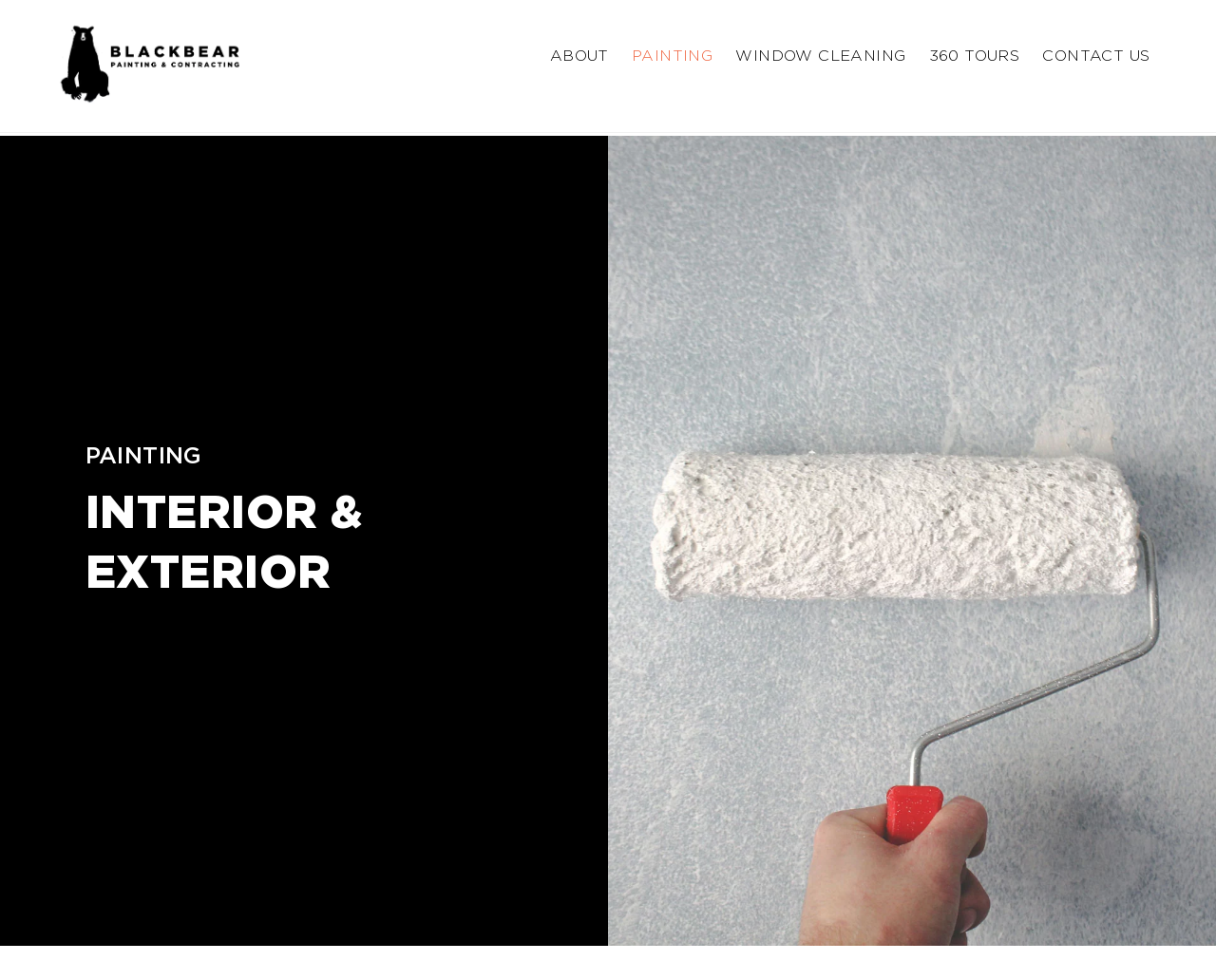Is there a visual representation of the company's work?
Refer to the image and provide a thorough answer to the question.

There is an image 'BBPainting' that takes up a significant portion of the page, which suggests that it is a visual representation of the company's work, possibly showcasing their painting services.